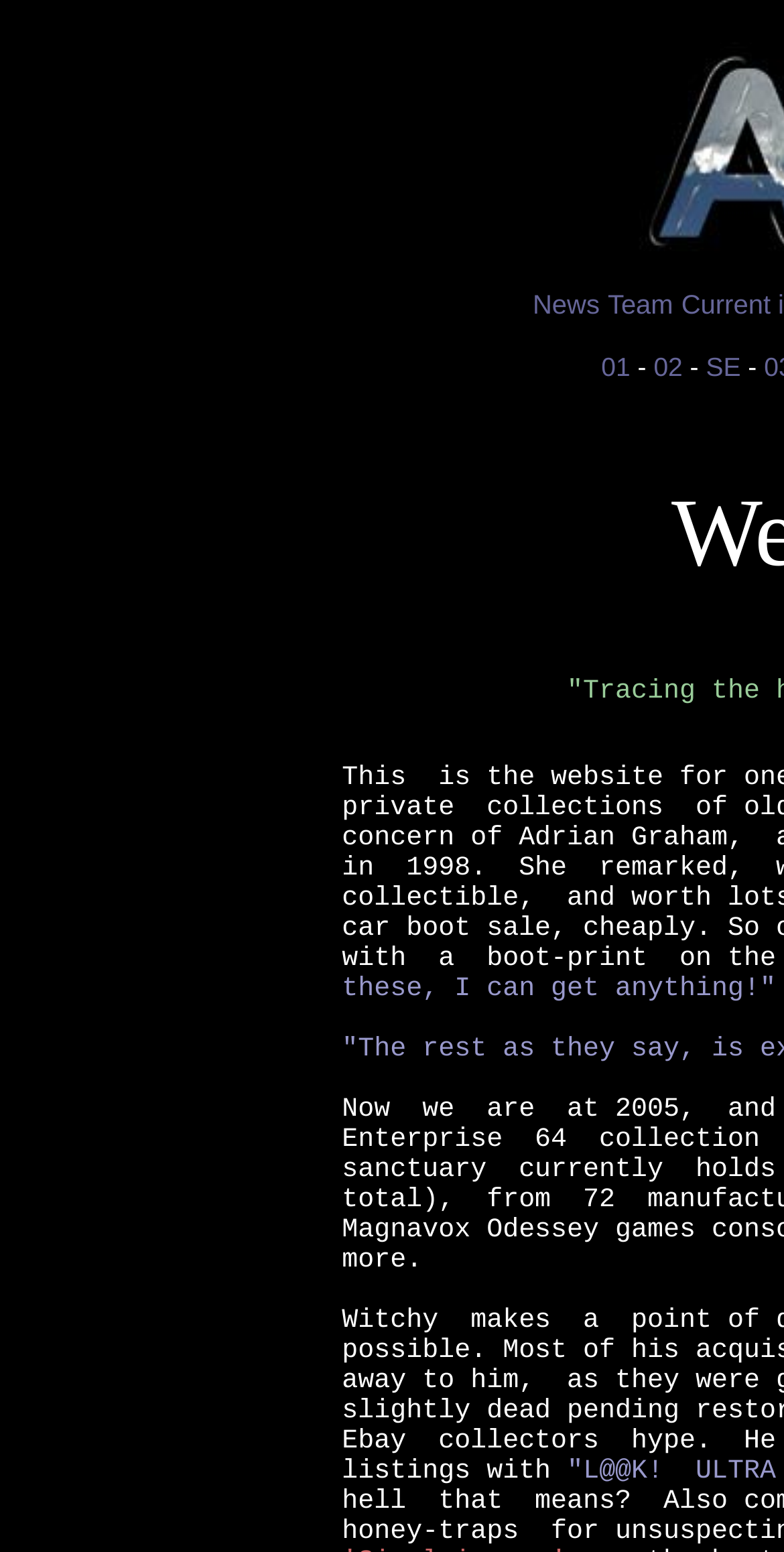Predict the bounding box for the UI component with the following description: "SE".

[0.9, 0.227, 0.945, 0.247]